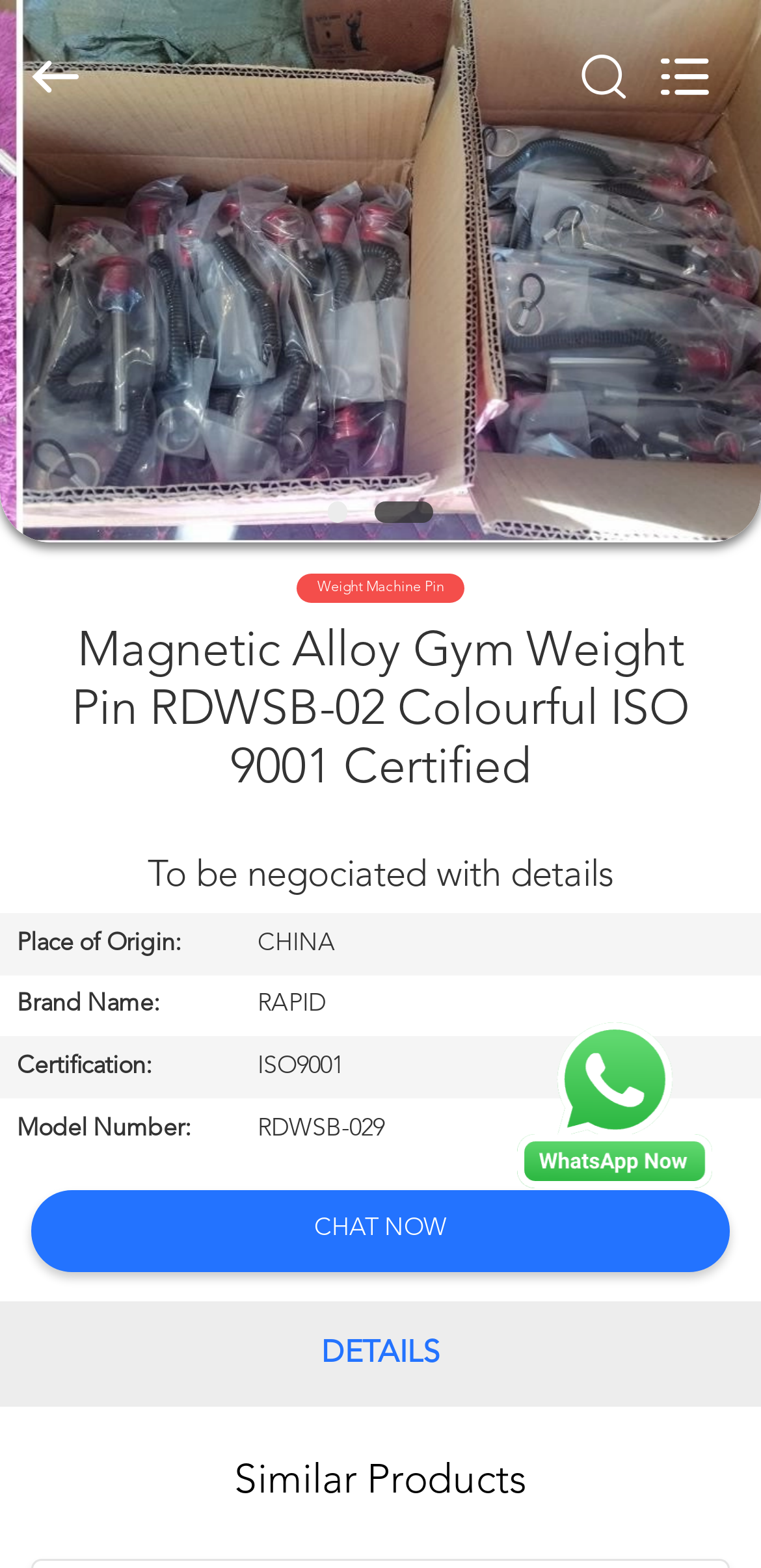Find the bounding box coordinates of the element to click in order to complete this instruction: "Chat with us". The bounding box coordinates must be four float numbers between 0 and 1, denoted as [left, top, right, bottom].

[0.04, 0.759, 0.96, 0.811]